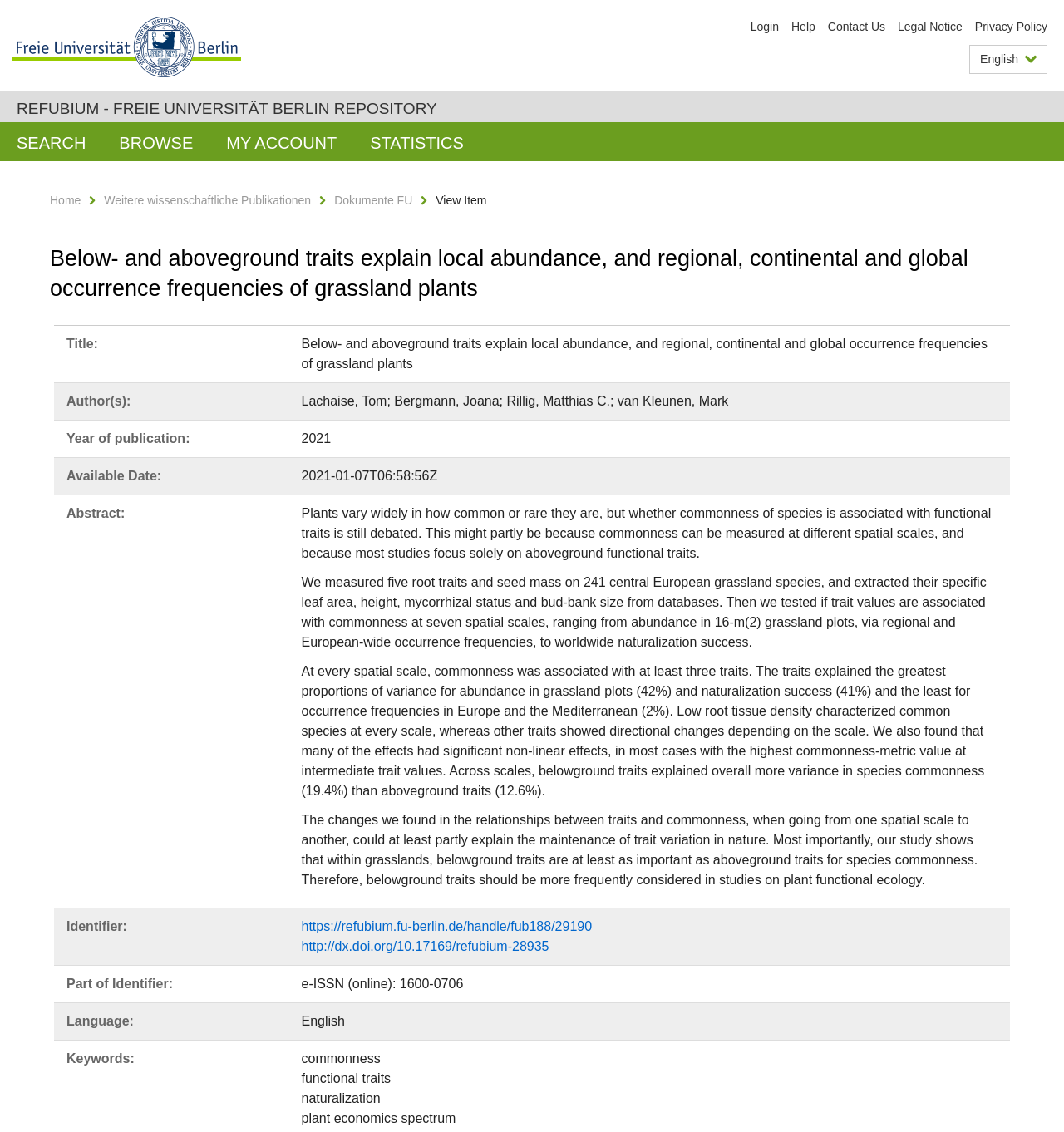Locate the bounding box of the UI element described by: "LinkedIn" in the given webpage screenshot.

None